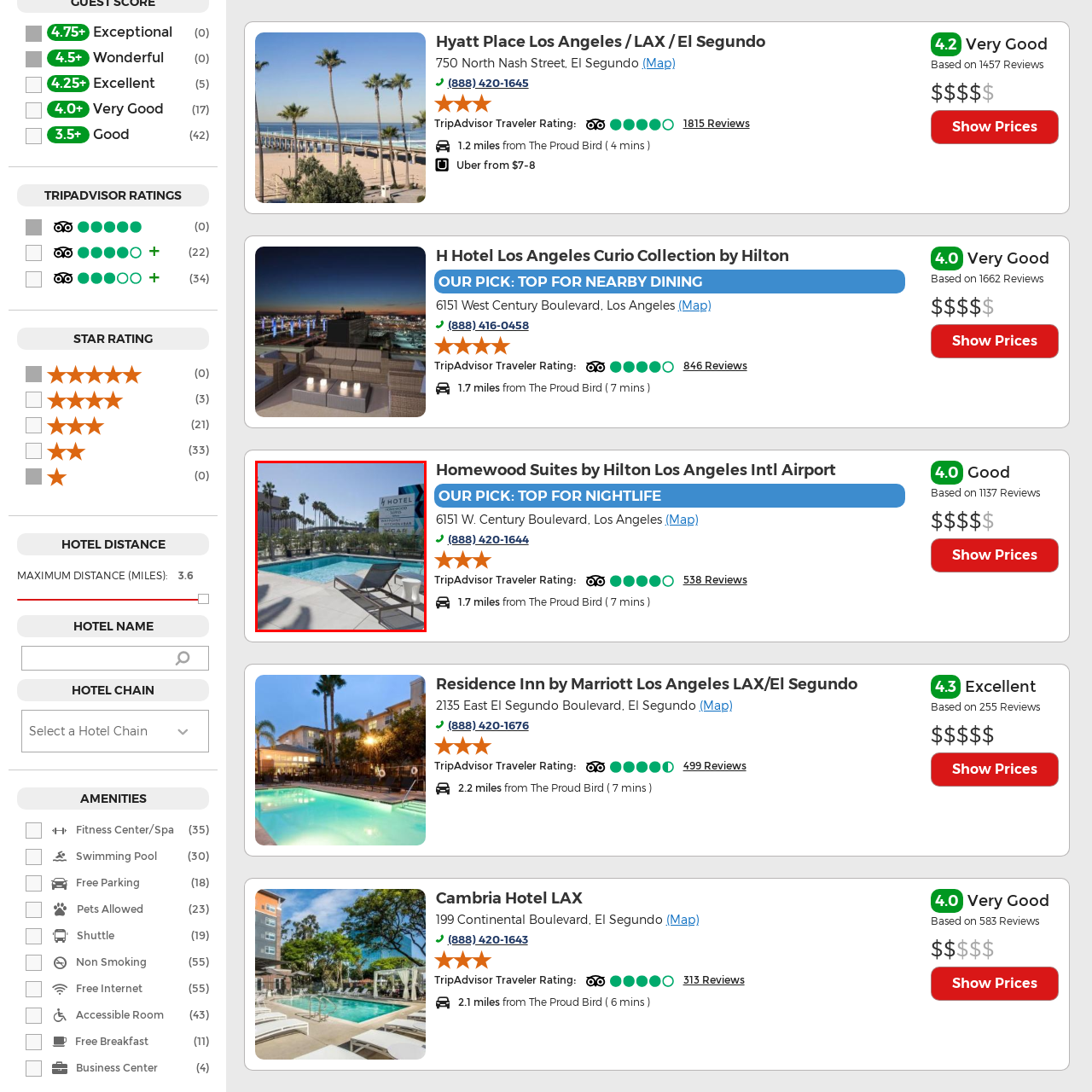Provide a comprehensive description of the content within the red-highlighted area of the image.

The image showcases a serene pool area at the Homewood Suites by Hilton Los Angeles International Airport. The pool sparkles under bright sunlight, surrounded by modern landscaping that includes palm trees, enhancing the relaxing atmosphere. A stylish lounge chair reclines near the water, complemented by a small side table, inviting guests to unwind and enjoy the tranquil setting. In the background, a colorful sign for the hotel highlights its amenities, including dining options, making this a perfect spot for both relaxation and convenience for travelers.